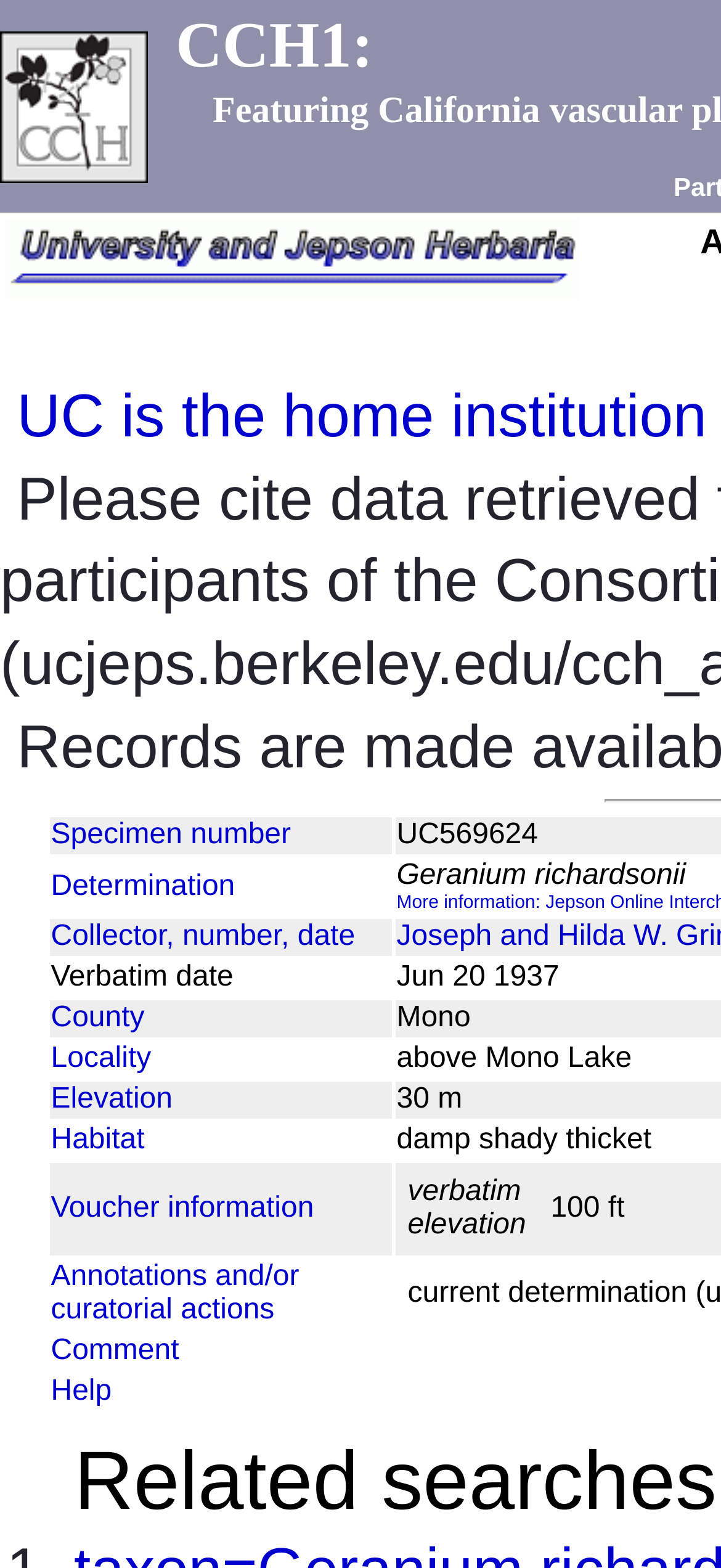Extract the bounding box coordinates for the described element: "Annotations and/or curatorial actions". The coordinates should be represented as four float numbers between 0 and 1: [left, top, right, bottom].

[0.071, 0.805, 0.415, 0.846]